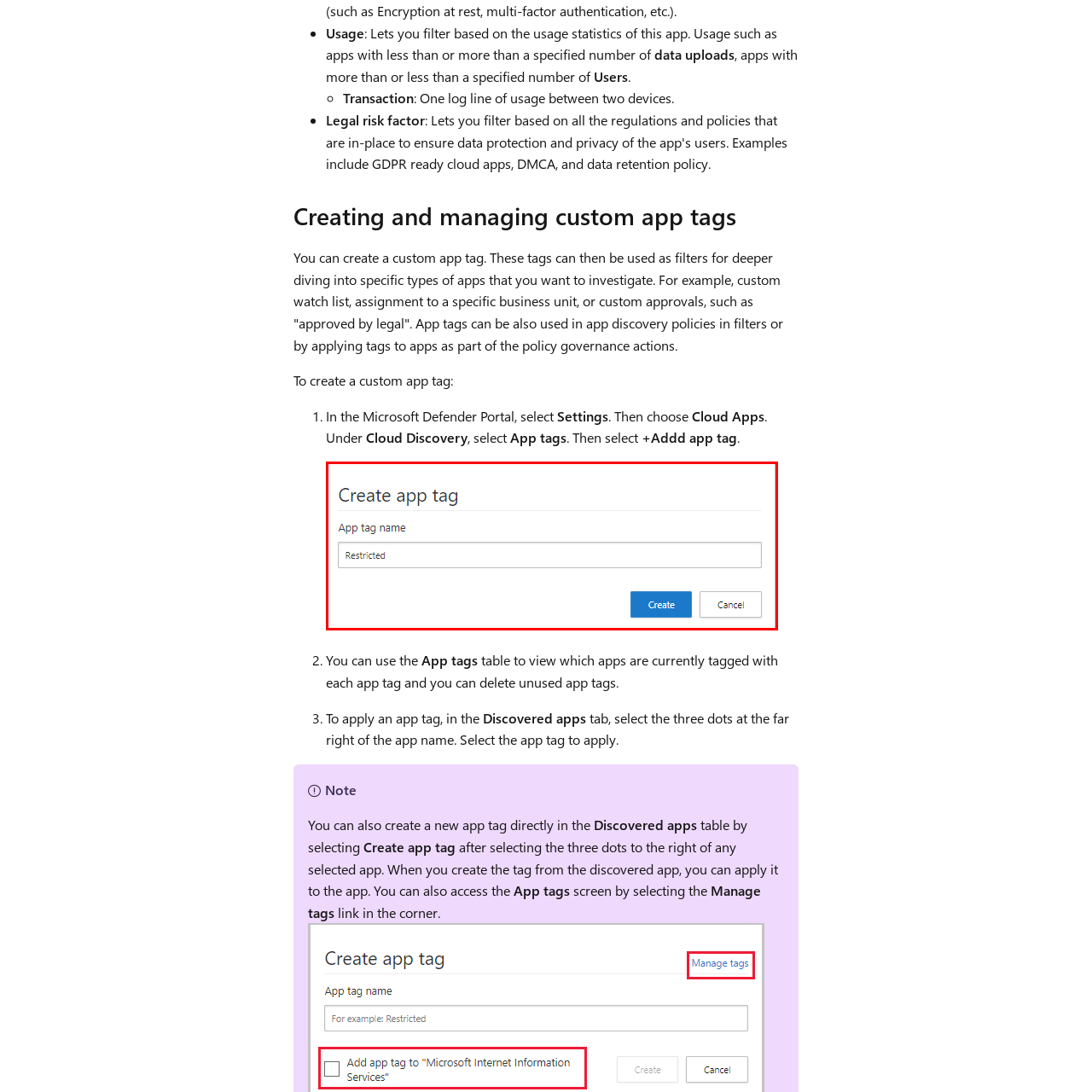Look at the photo within the red outline and describe it thoroughly.

The image illustrates a user interface prompt titled "Create app tag," where users can designate an app tag name. The input field for entering the tag name is highlighted with the placeholder text "Restricted." Below the input field, there are two buttons: "Create," which confirms the action, and "Cancel," which allows users to exit the prompt without making any changes. This interface is part of a process for organizing applications within a system, enabling users to filter and manage apps effectively by creating custom tags.